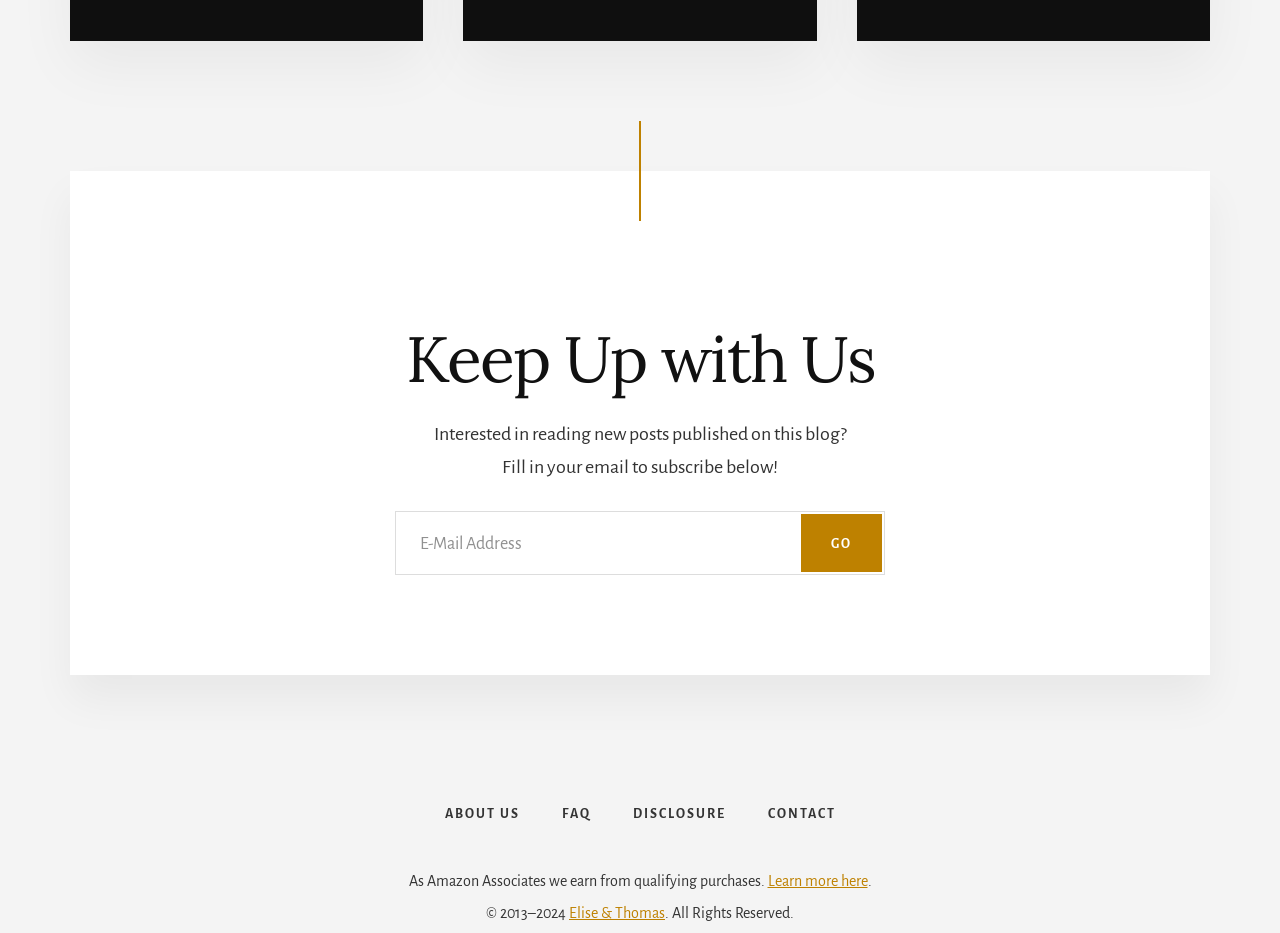Please locate the clickable area by providing the bounding box coordinates to follow this instruction: "Visit the ABOUT US page".

[0.332, 0.83, 0.421, 0.914]